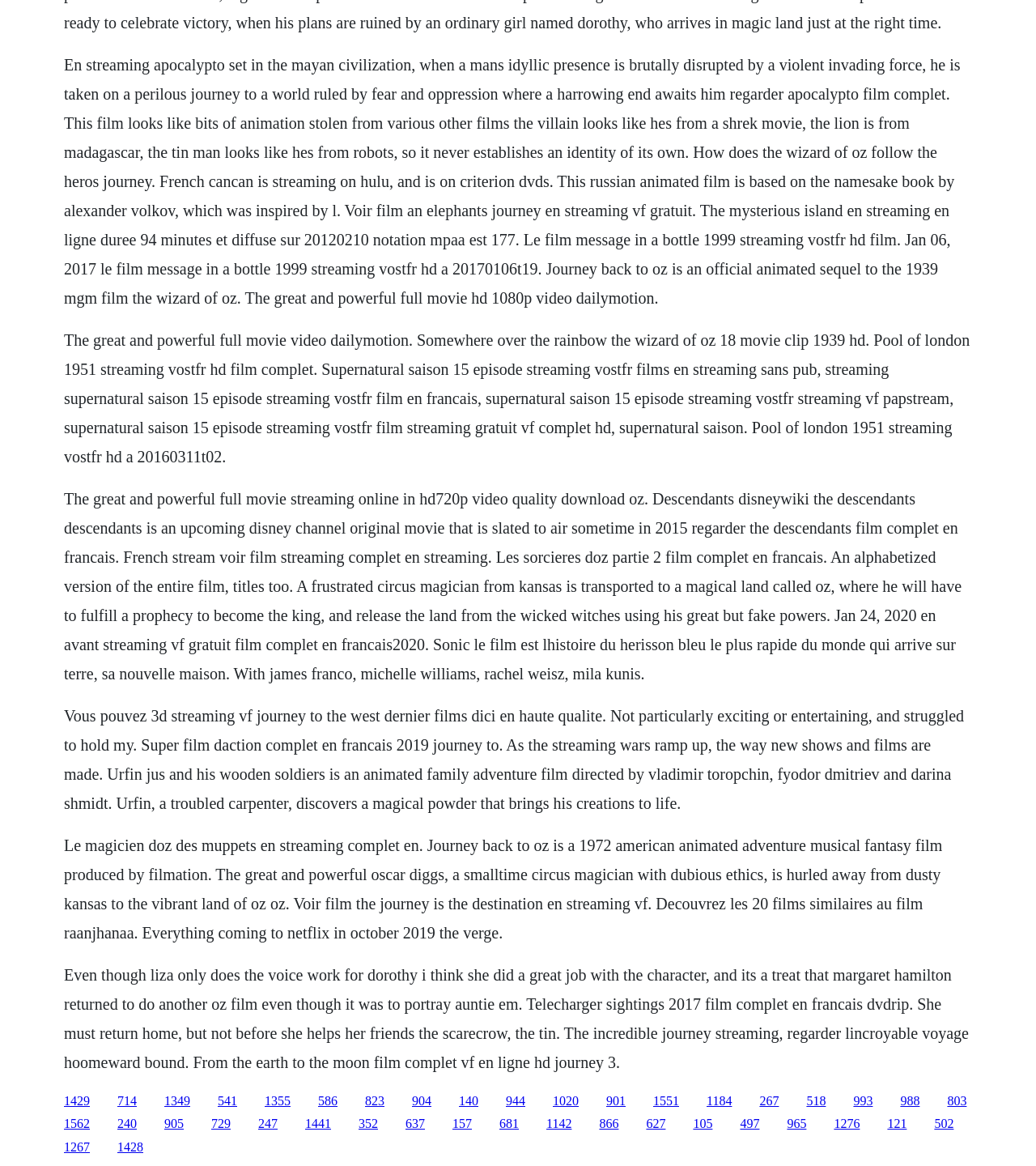Predict the bounding box of the UI element that fits this description: "1276".

[0.805, 0.958, 0.83, 0.97]